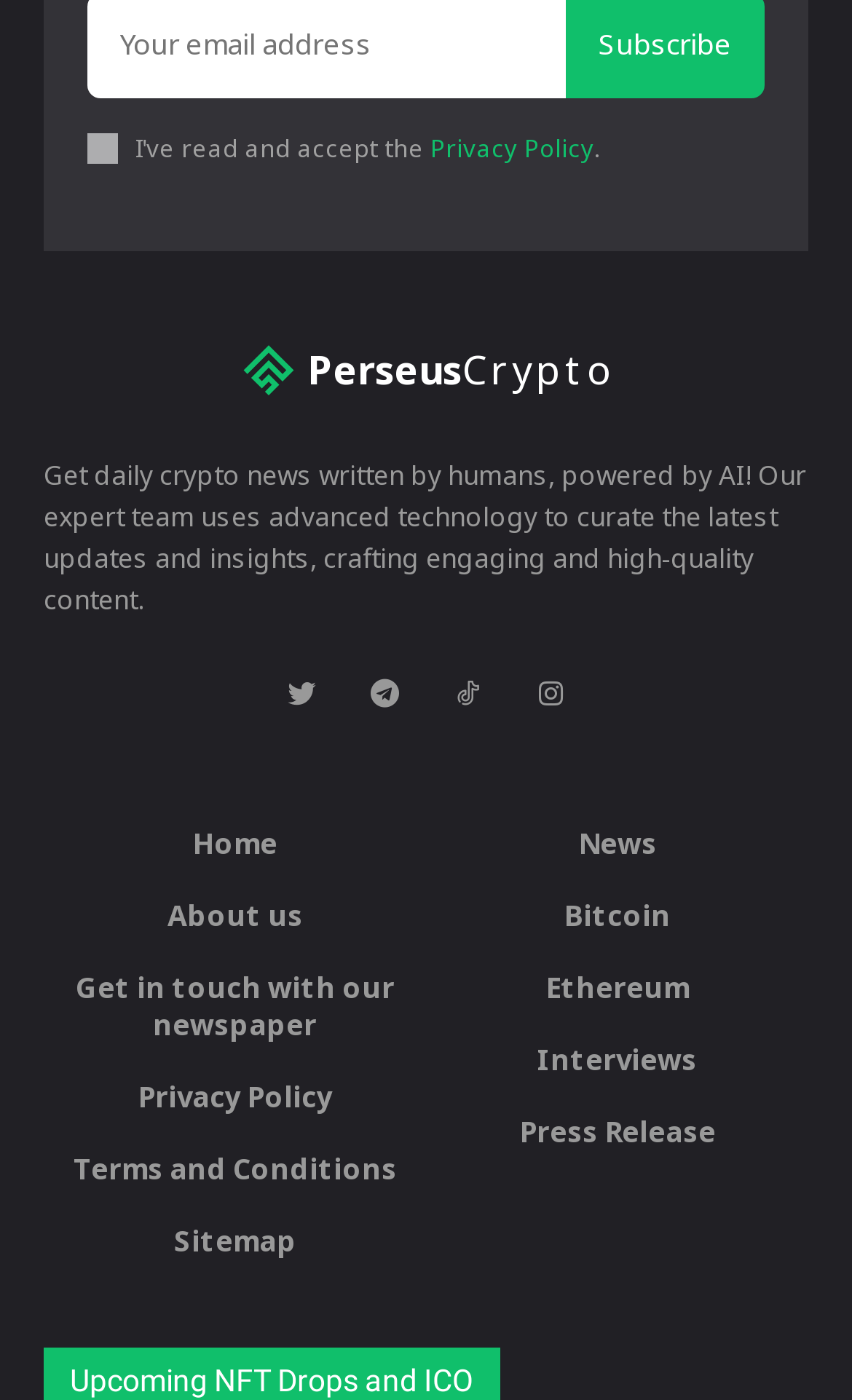Please locate the bounding box coordinates of the element's region that needs to be clicked to follow the instruction: "Read the latest crypto news". The bounding box coordinates should be provided as four float numbers between 0 and 1, i.e., [left, top, right, bottom].

[0.051, 0.326, 0.946, 0.442]